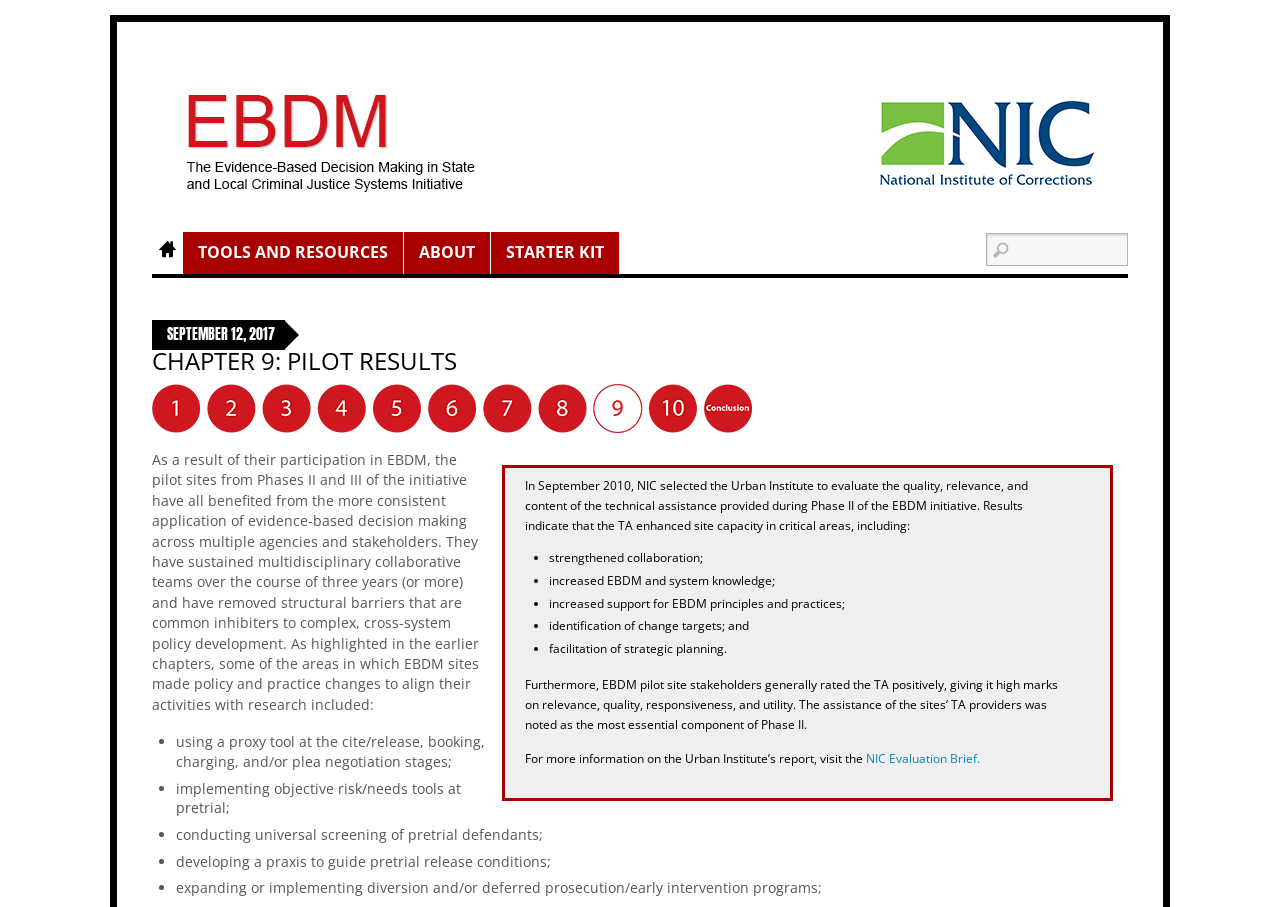Kindly determine the bounding box coordinates for the area that needs to be clicked to execute this instruction: "Go to HOME page".

[0.119, 0.256, 0.142, 0.302]